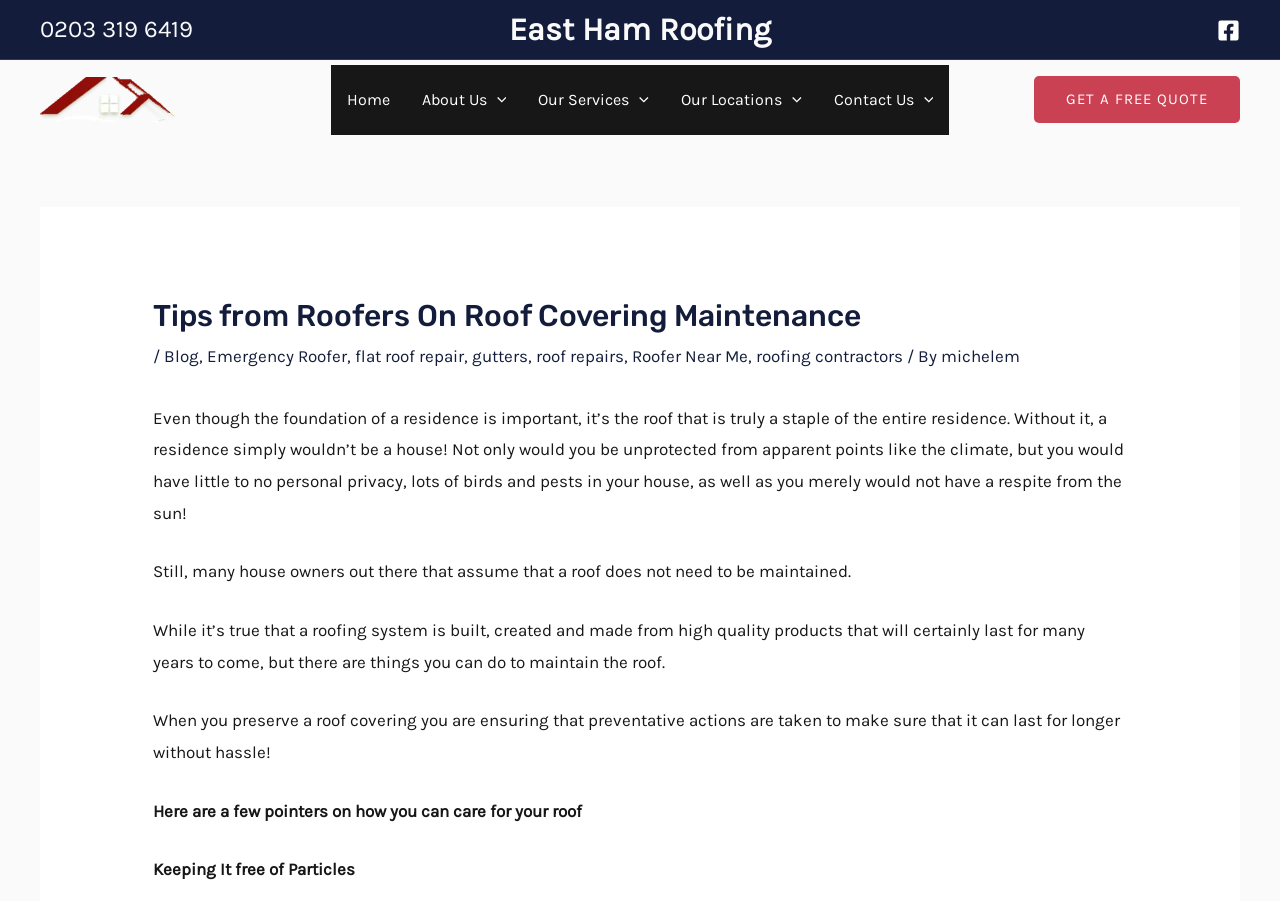Please provide a detailed answer to the question below by examining the image:
What is the main topic of the webpage?

I found the main topic of the webpage by reading the header text, which says 'Tips from Roofers On Roof Covering Maintenance'. This suggests that the webpage is about providing tips and information on maintaining roof coverings.